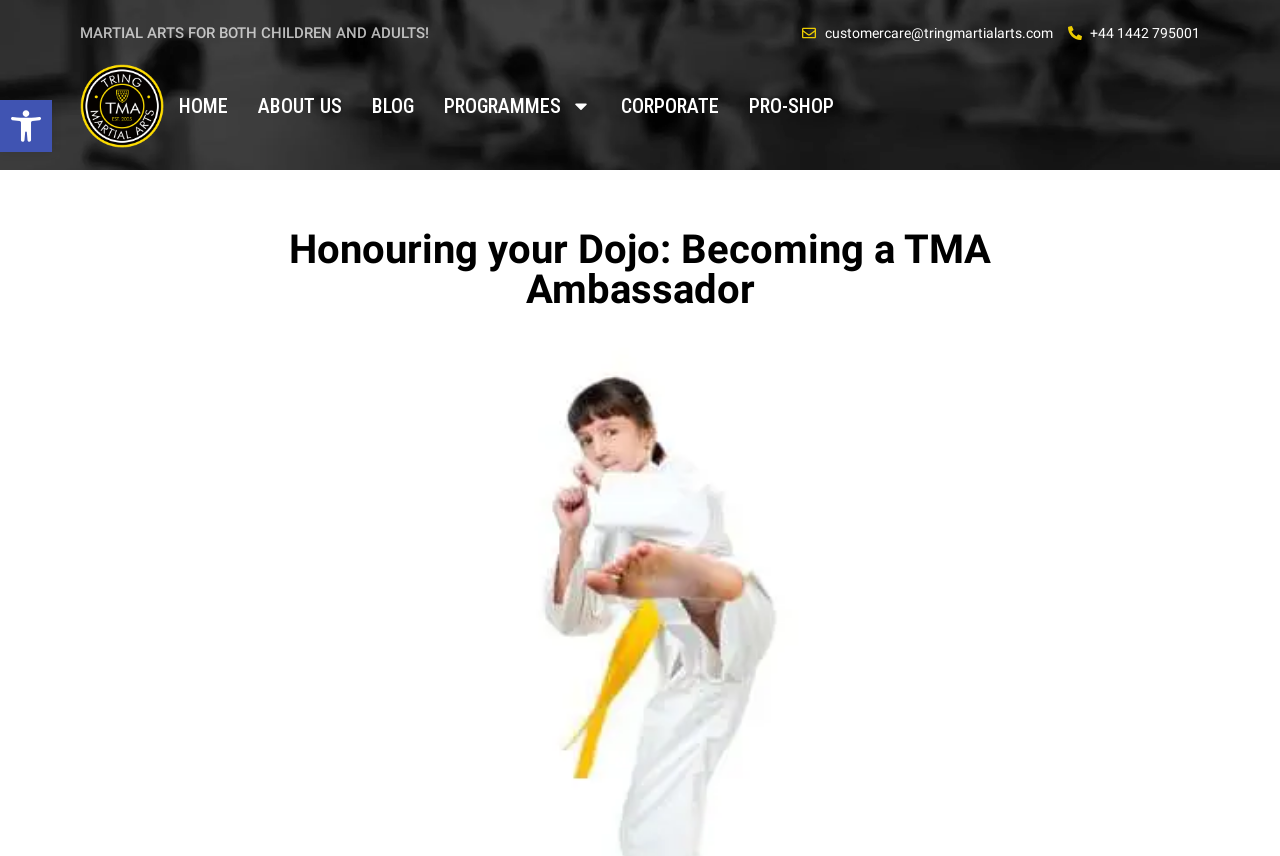Based on the image, give a detailed response to the question: What is the name of the martial arts location?

Based on the meta description, I understand that the webpage is related to martial arts, and the term 'Dojo' is mentioned as a Japanese word meaning 'place of the way', which is the name given to the location where martial arts training is given and received.